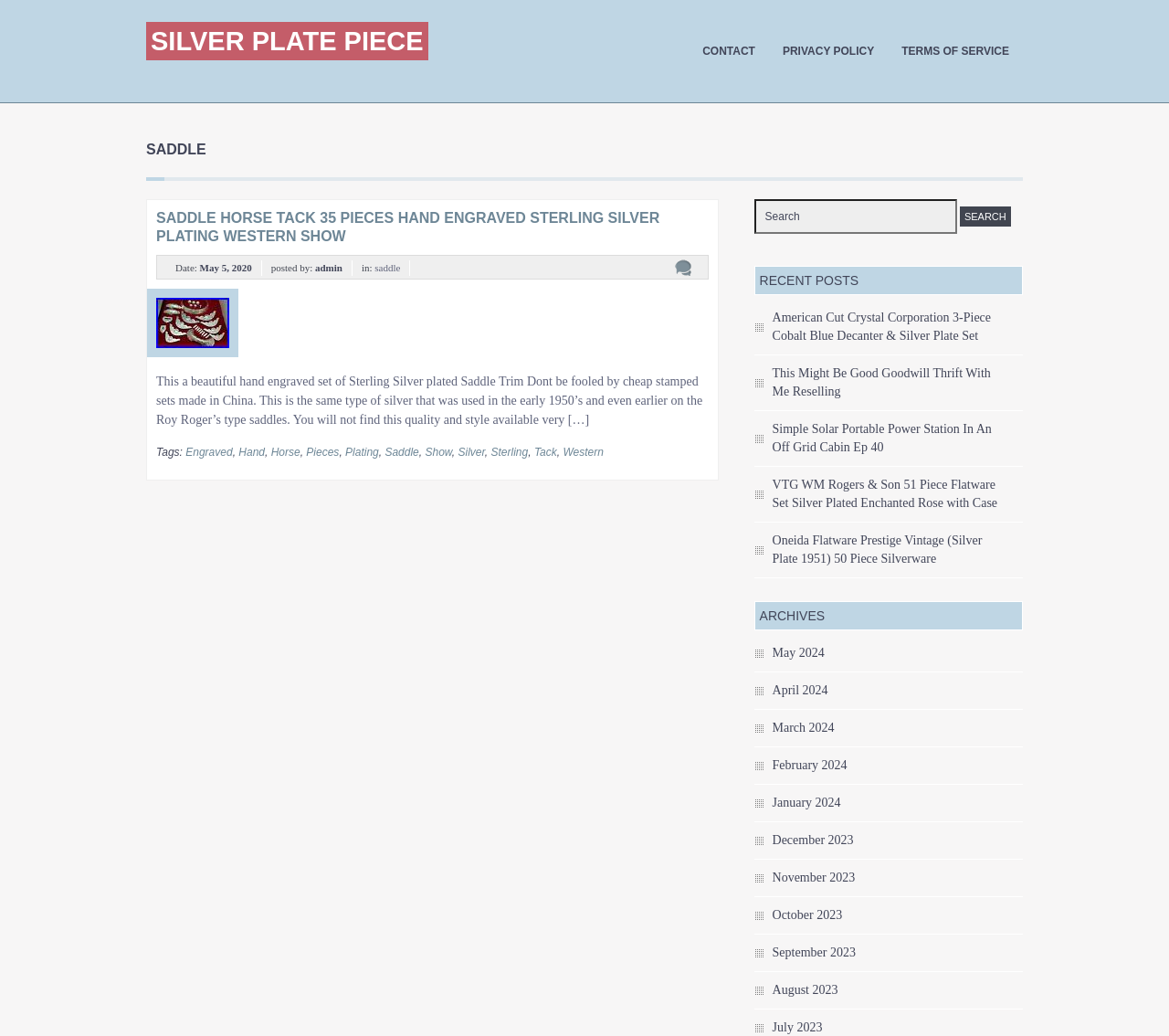Bounding box coordinates are specified in the format (top-left x, top-left y, bottom-right x, bottom-right y). All values are floating point numbers bounded between 0 and 1. Please provide the bounding box coordinate of the region this sentence describes: Terms of service

[0.76, 0.002, 0.875, 0.099]